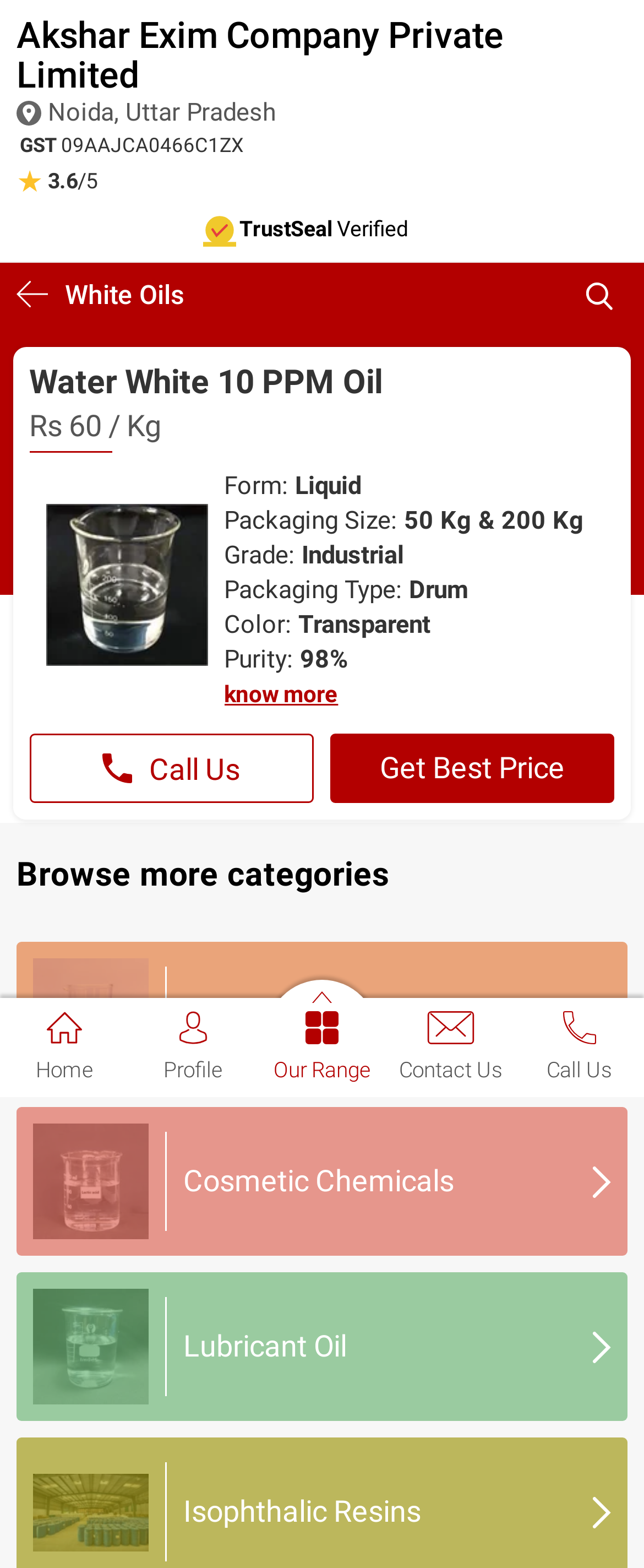What are the products dealt by the company?
Answer the question with a single word or phrase by looking at the picture.

Solvents, Cosmetic Chemicals, Lubricant Oil, Isophthalic Resins